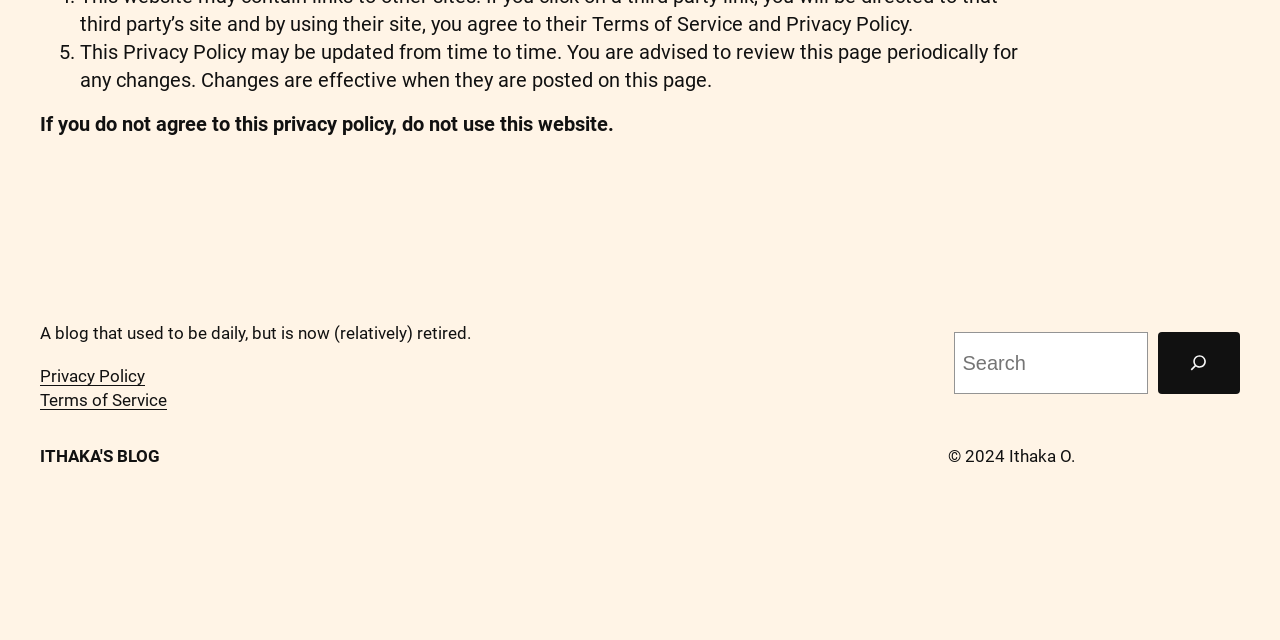Please find the bounding box for the following UI element description. Provide the coordinates in (top-left x, top-left y, bottom-right x, bottom-right y) format, with values between 0 and 1: aria-label="Search"

[0.904, 0.518, 0.969, 0.616]